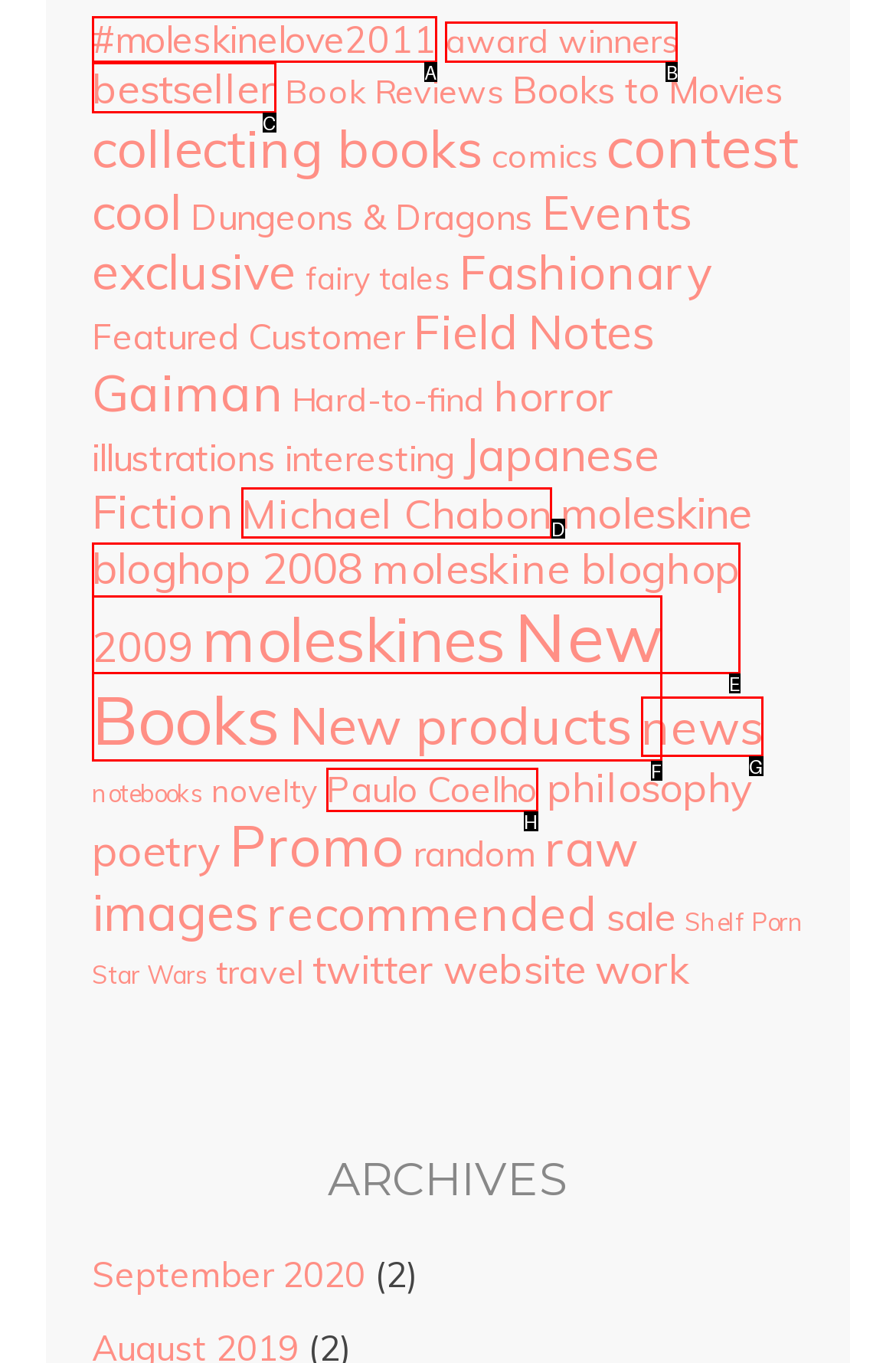Choose the HTML element to click for this instruction: Browse award winners Answer with the letter of the correct choice from the given options.

B